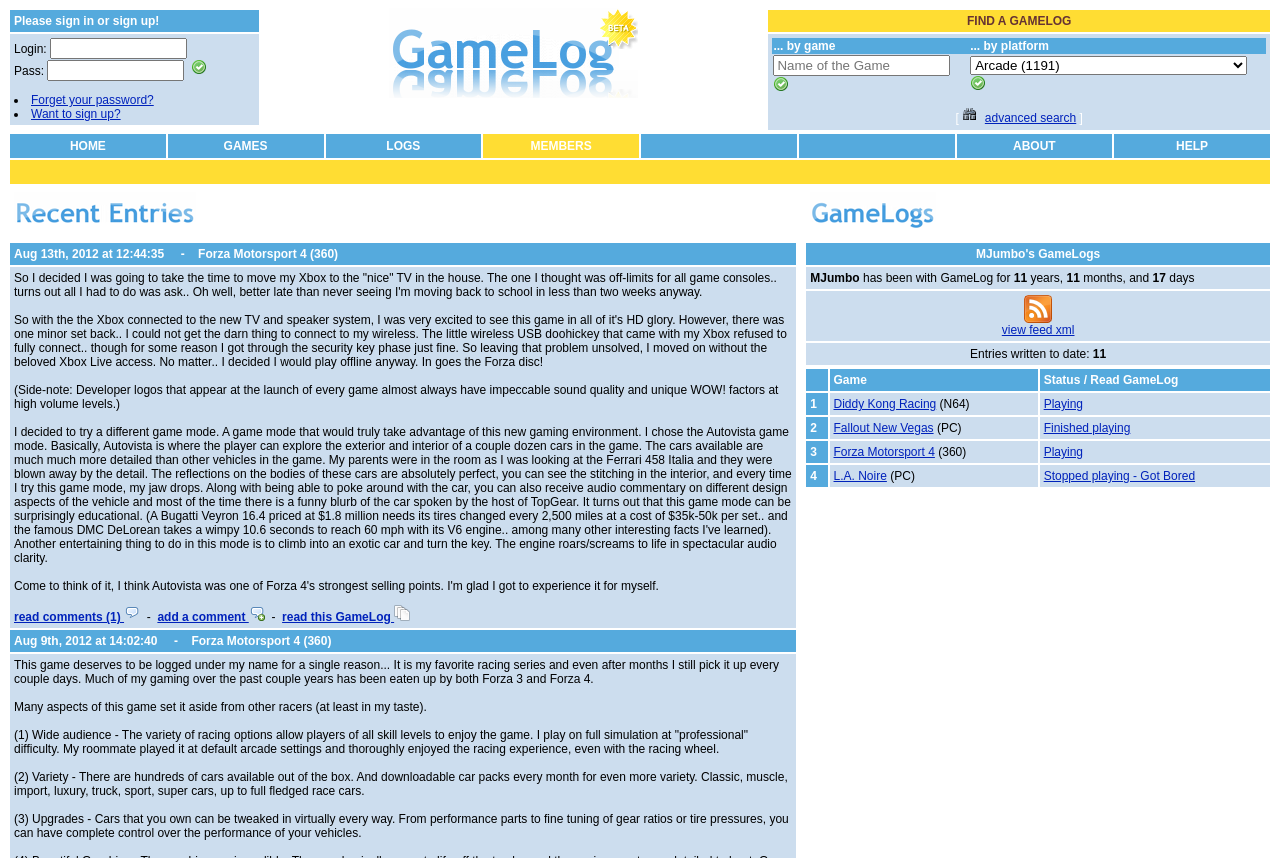What is the platform of the game 'Forza Motorsport 4'?
Using the information from the image, answer the question thoroughly.

From the webpage content, I found that the game 'Forza Motorsport 4' is available on the Xbox 360 platform, as indicated by the '(360)' suffix in the game title.